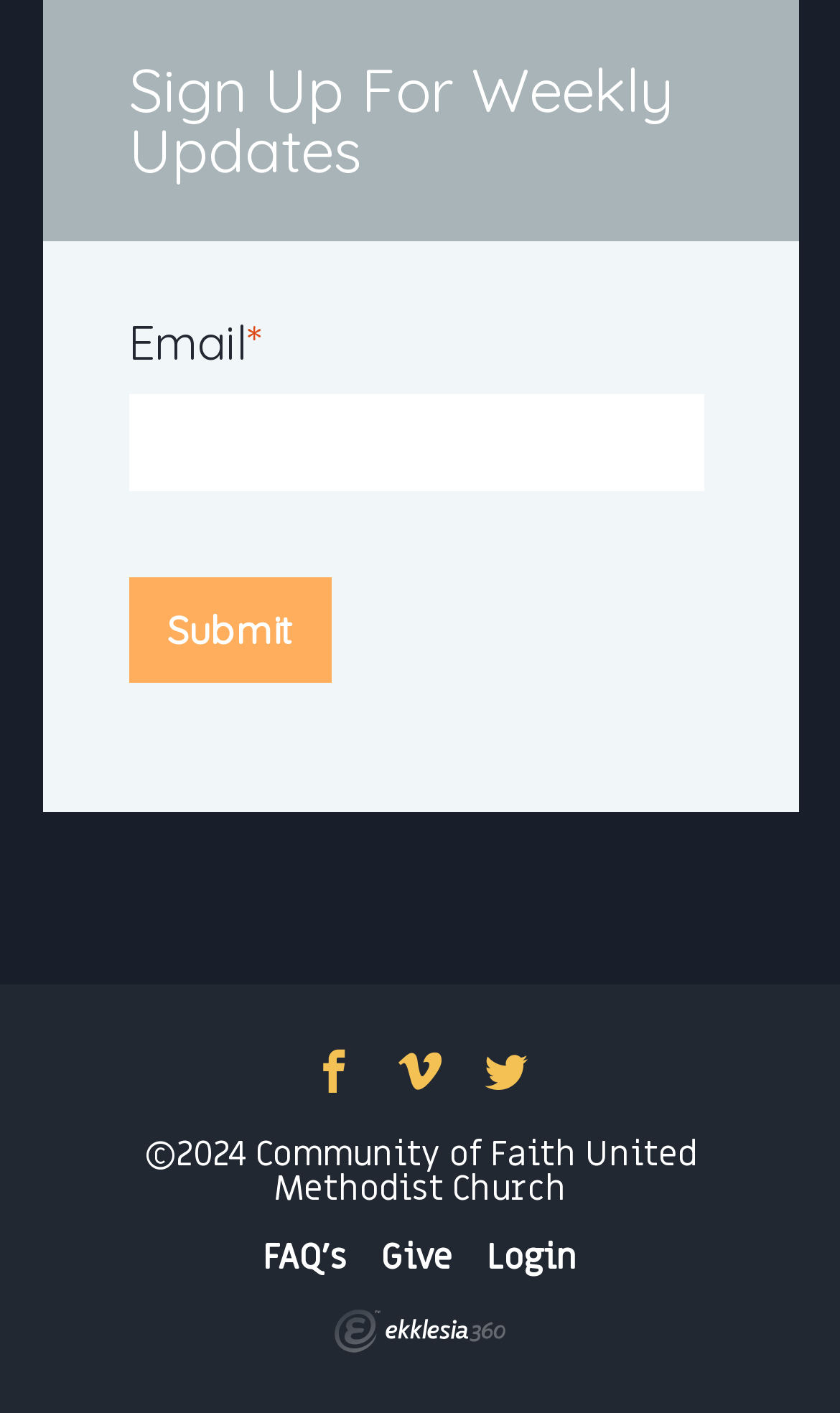Please identify the bounding box coordinates of the element that needs to be clicked to execute the following command: "Login to account". Provide the bounding box using four float numbers between 0 and 1, formatted as [left, top, right, bottom].

[0.579, 0.869, 0.687, 0.903]